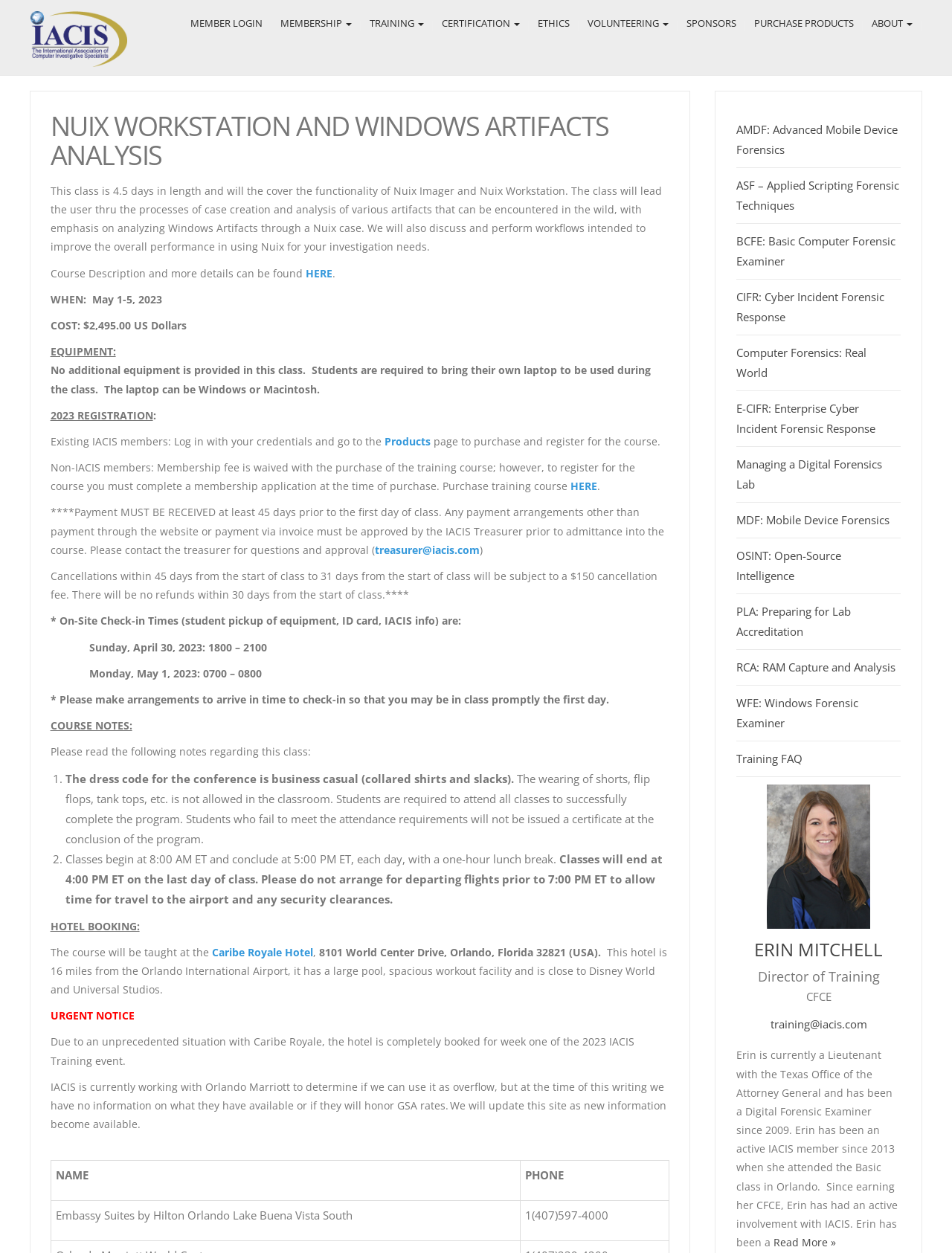Find the bounding box coordinates of the clickable area required to complete the following action: "Click AMDF: Advanced Mobile Device Forensics".

[0.774, 0.097, 0.943, 0.125]